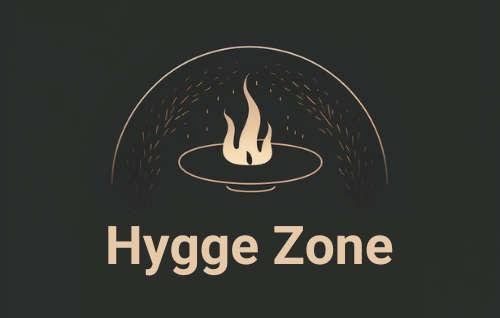What is the purpose of the dark background in the image?
Provide a one-word or short-phrase answer based on the image.

To enhance warm colors